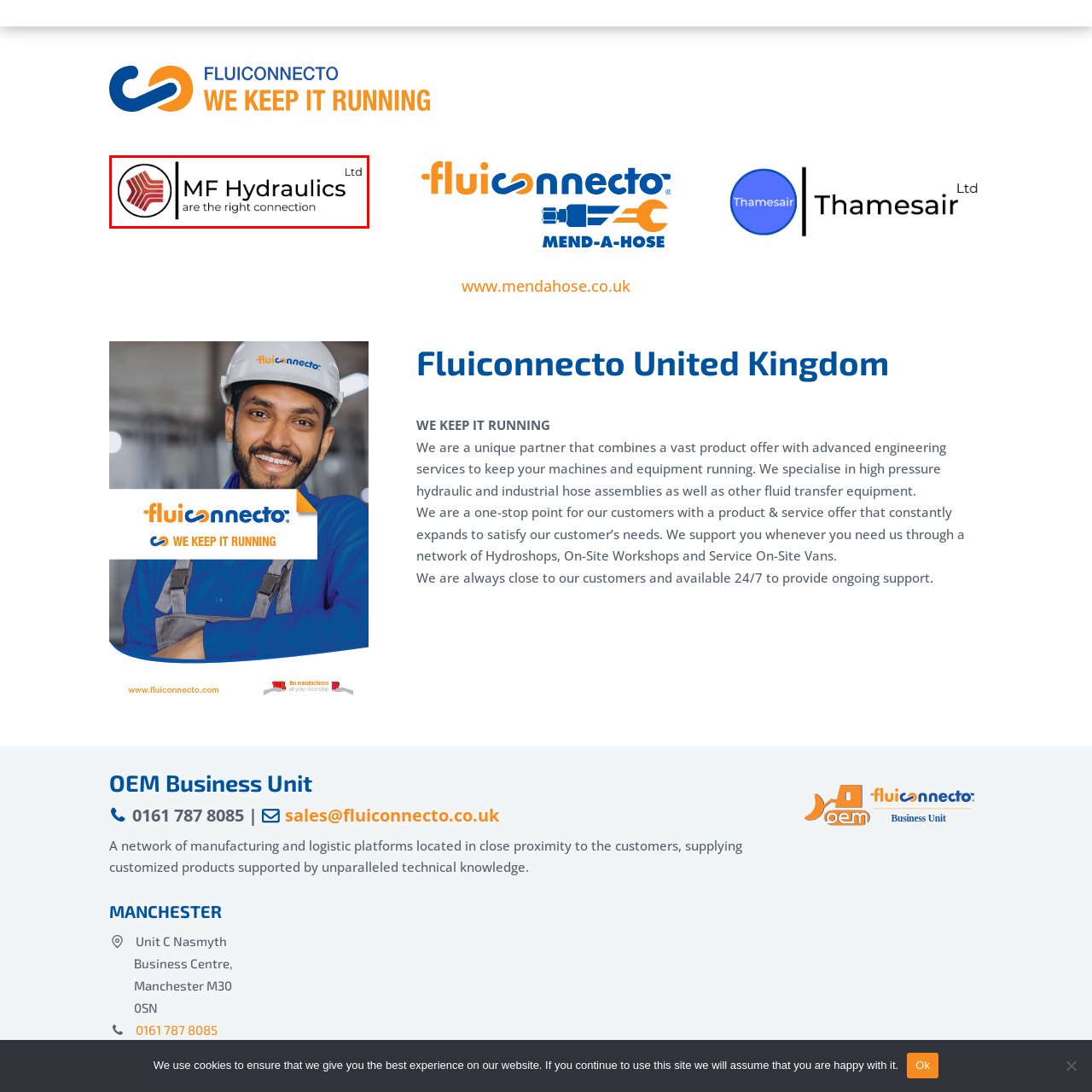Generate a detailed caption for the picture that is marked by the red rectangle.

The image features the logo of MF Hydraulics Ltd, which is prominently displayed with a contemporary design. The logo consists of a stylized icon with red geometrical shapes against a clean white background, evoking a sense of precision and reliability, essential qualities in the hydraulics industry. The text "MF Hydraulics" is clearly articulated beside the icon, followed by the phrase "are the right connection," emphasizing the company’s commitment to being a trustworthy partner in hydraulic solutions. This logo encapsulates the company's identity and dedication to high standards in engineering and customer service.